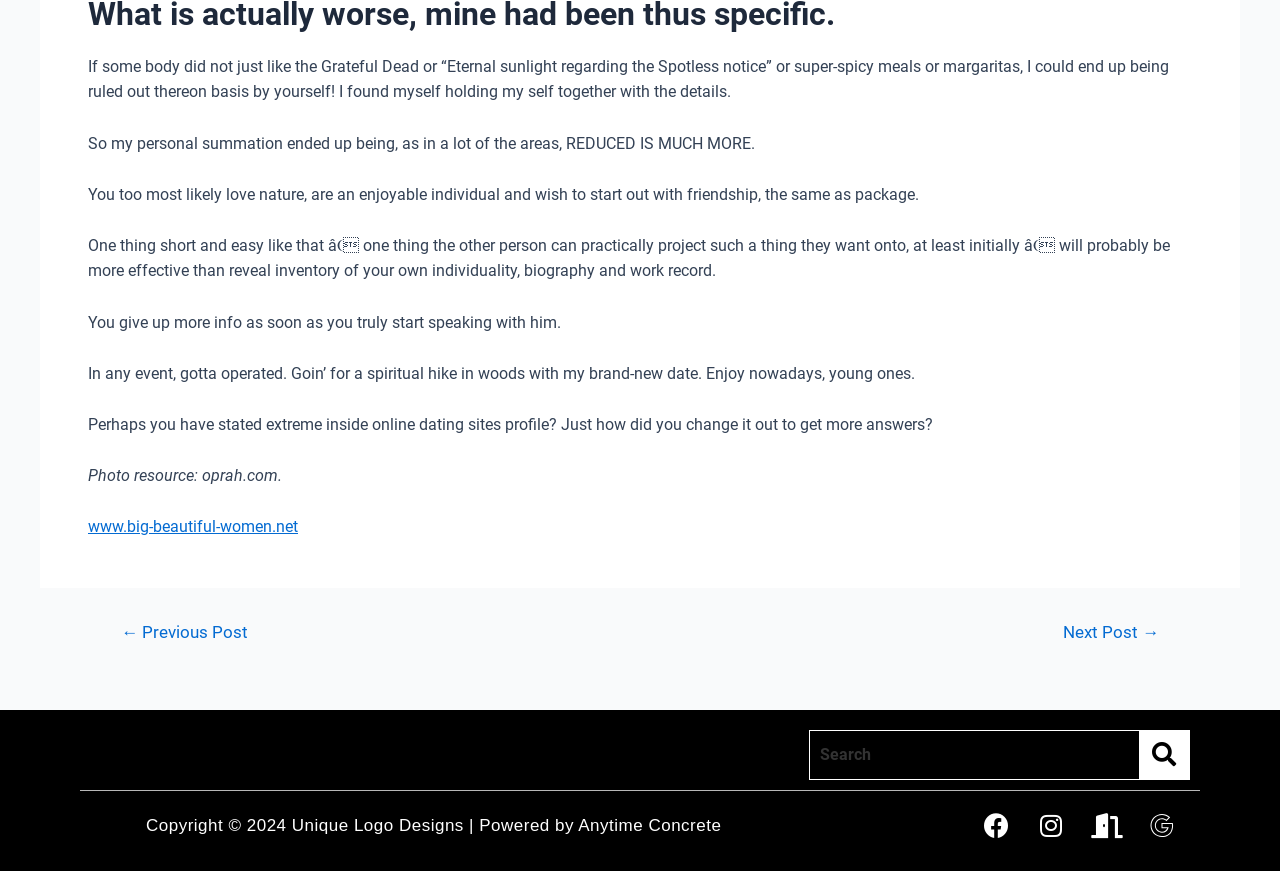Identify the bounding box coordinates of the region that should be clicked to execute the following instruction: "Search in the search box".

[0.633, 0.839, 0.889, 0.894]